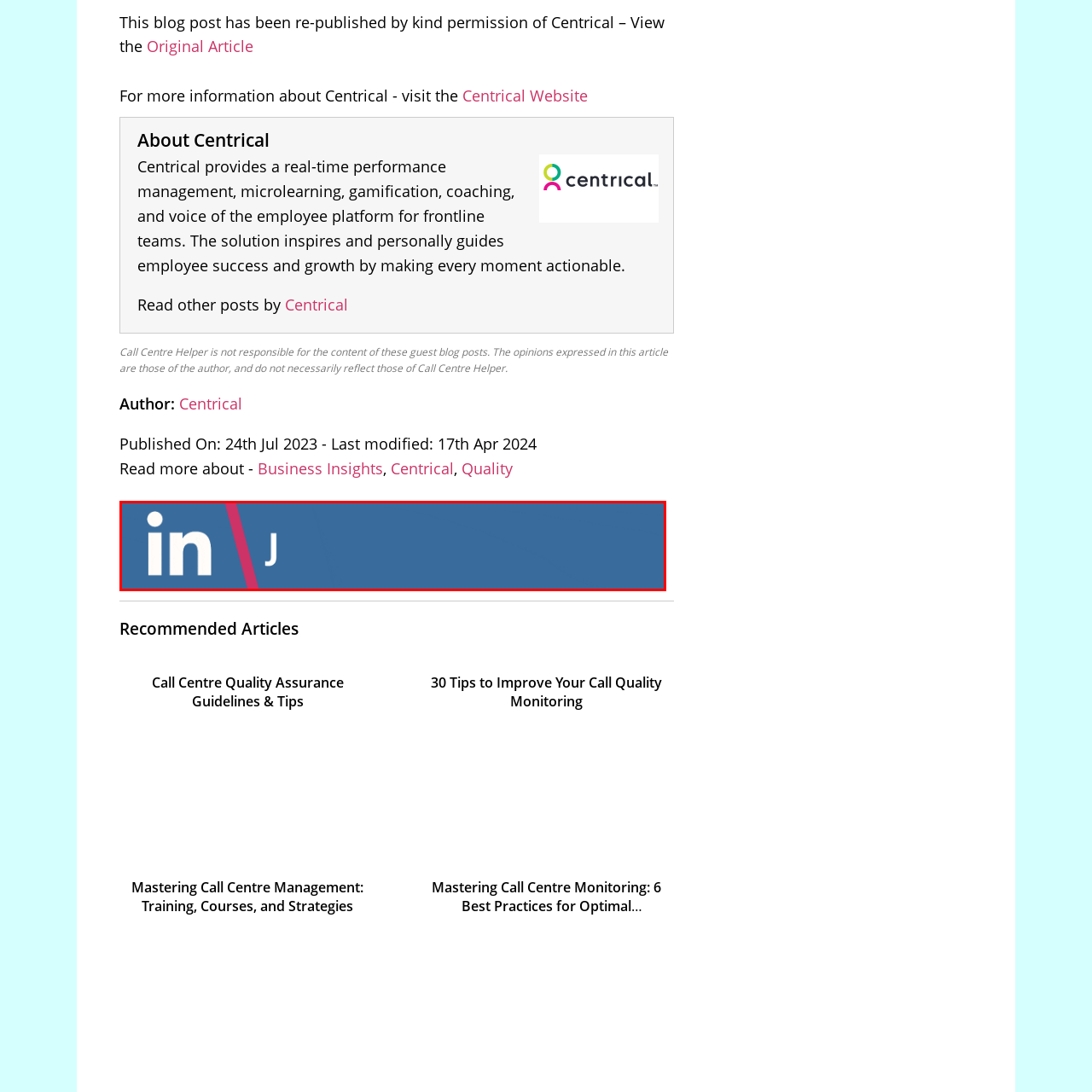Create a thorough and descriptive caption for the photo marked by the red boundary.

The image features the recognizable icon of LinkedIn, displayed against a subtle blue background. The logo prominently showcases the characteristic "in" lettering in a bold, clean font, accompanied by a distinctive red accent that adds a modern touch. This visual representation invites viewers to engage with LinkedIn, a leading professional networking platform. As part of the "Follow Us on LinkedIn" initiative, the image encourages users to connect and stay updated with professional content and insights related to Centrical and its offerings.